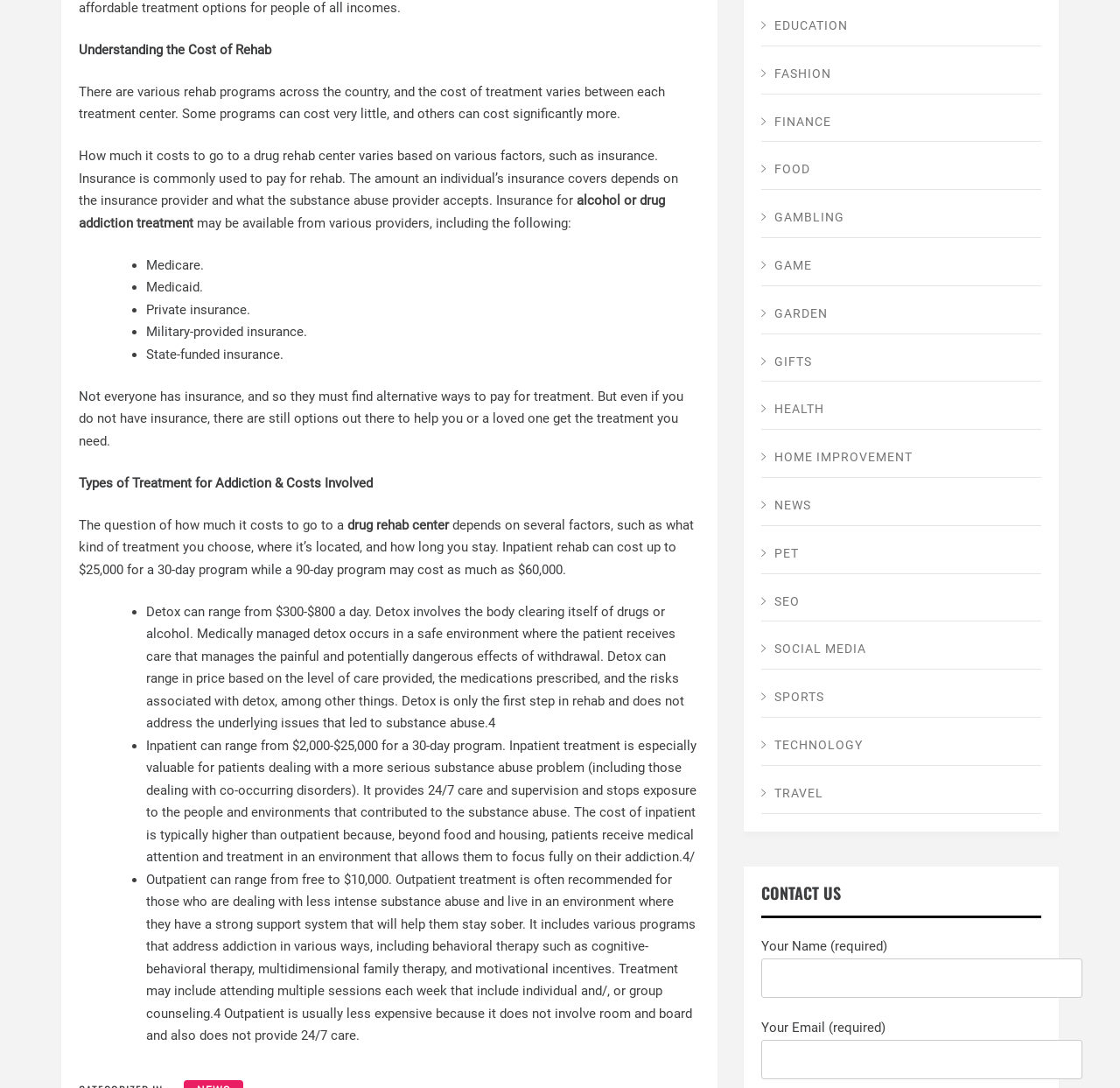Locate the bounding box coordinates of the area you need to click to fulfill this instruction: 'Fill in 'Your Name (required)''. The coordinates must be in the form of four float numbers ranging from 0 to 1: [left, top, right, bottom].

[0.68, 0.881, 0.966, 0.917]